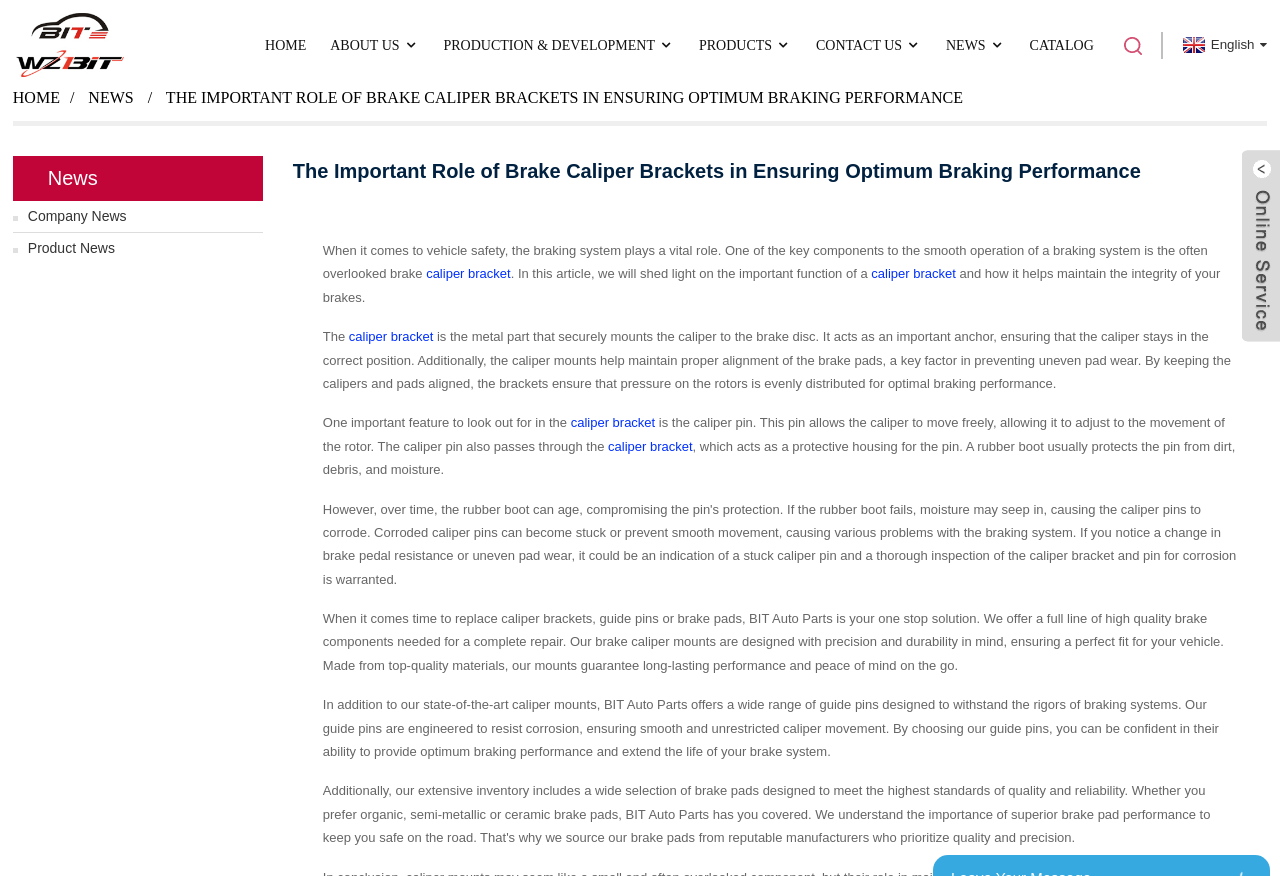Determine the bounding box coordinates of the target area to click to execute the following instruction: "Click the English link."

[0.92, 0.042, 0.99, 0.059]